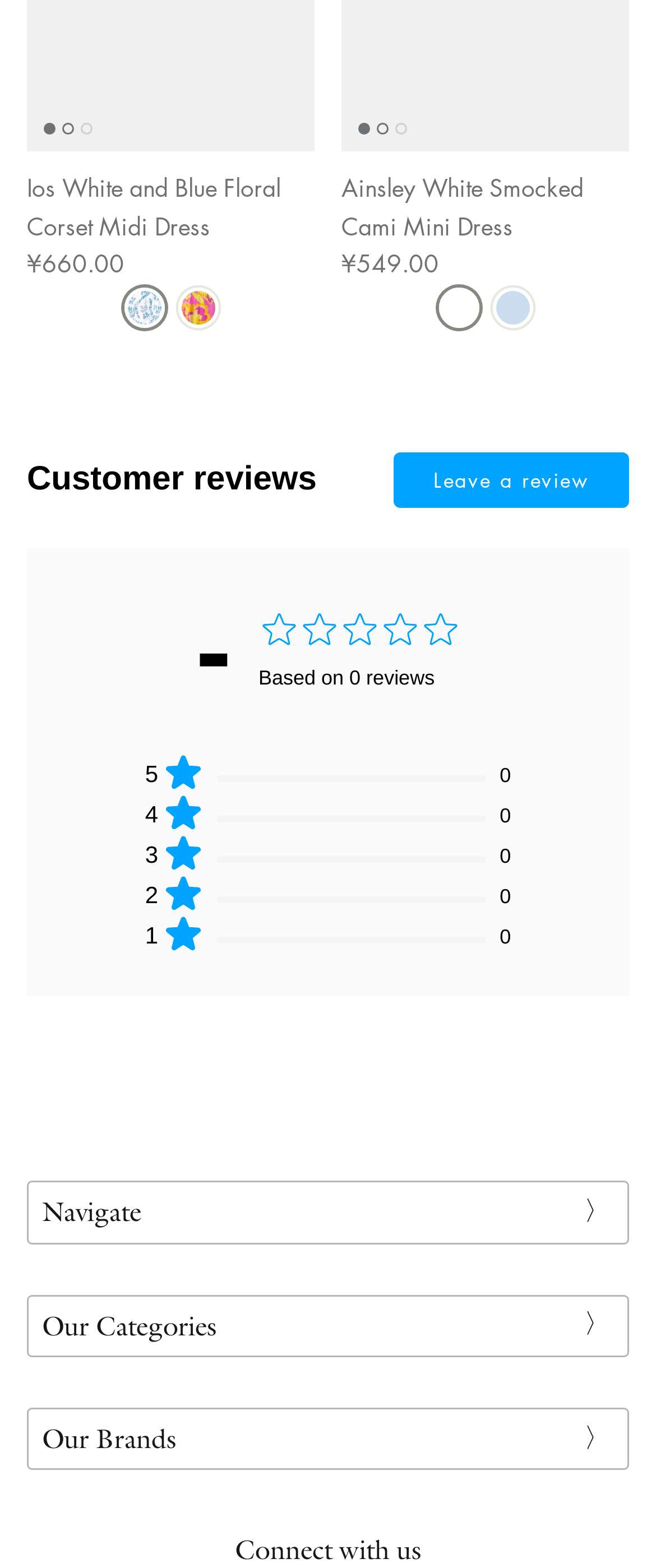Given the element description China (CNY ¥), specify the bounding box coordinates of the corresponding UI element in the format (top-left x, top-left y, bottom-right x, bottom-right y). All values must be between 0 and 1.

[0.041, 0.701, 0.423, 0.744]